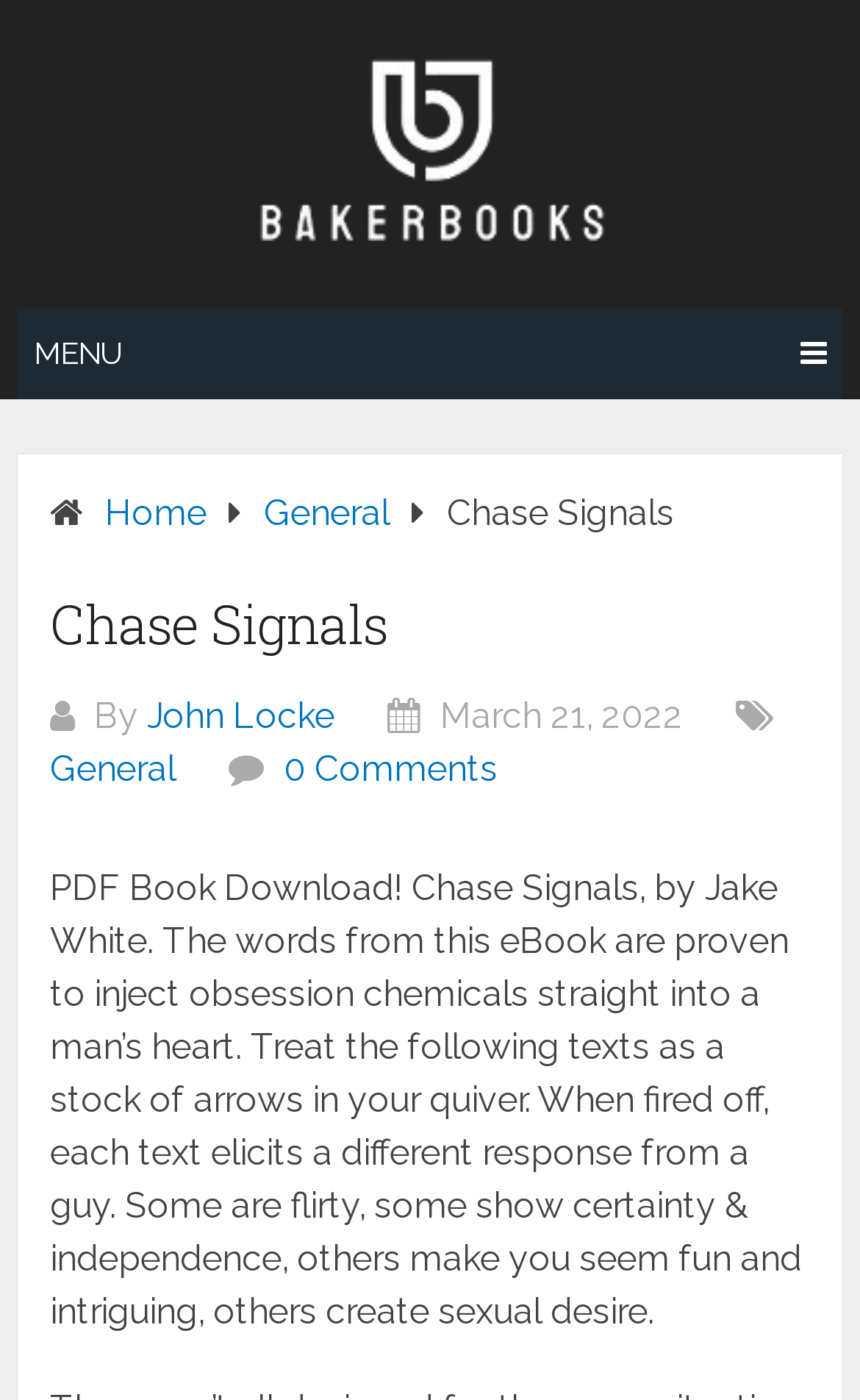Using the information in the image, give a detailed answer to the following question: What is the purpose of the texts in the eBook?

According to the static text element on the webpage, the texts in the eBook are meant to elicit different responses from a guy, such as flirty, certainty & independence, fun and intriguing, and sexual desire.